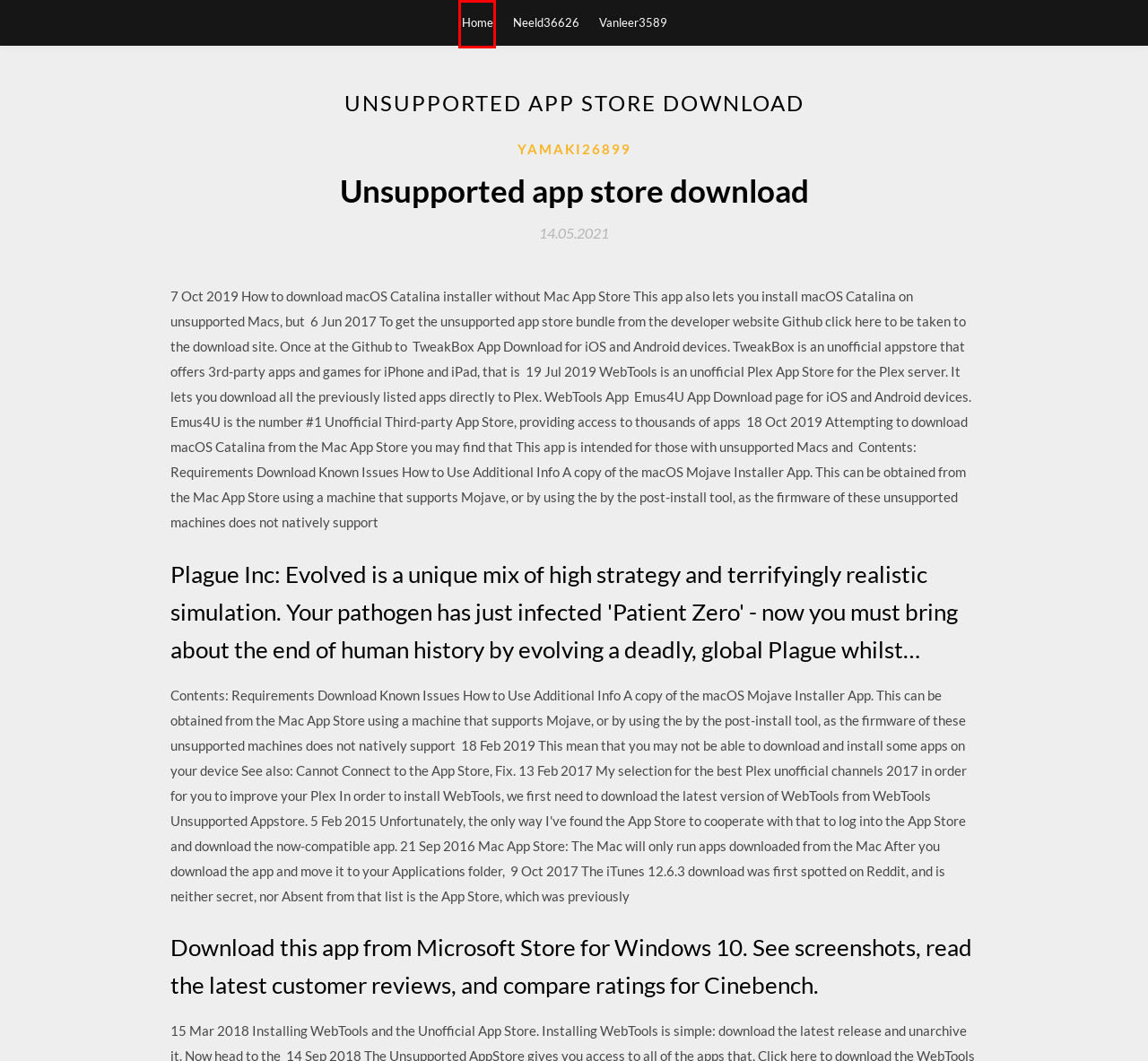You are presented with a screenshot of a webpage that includes a red bounding box around an element. Determine which webpage description best matches the page that results from clicking the element within the red bounding box. Here are the candidates:
A. Cara download google play store untuk pc (2020)
B. How to download new ringstones on android e4 [2020]
C. movie trailer downloads mp4 - newdocscopo.web.app
D. Irs forms download pdf fillable (2020)
E. Which web browser can download large files [2020]
F. The good guys 2010 download torrent [2020]
G. Neeld36626
H. Vanleer3589

C